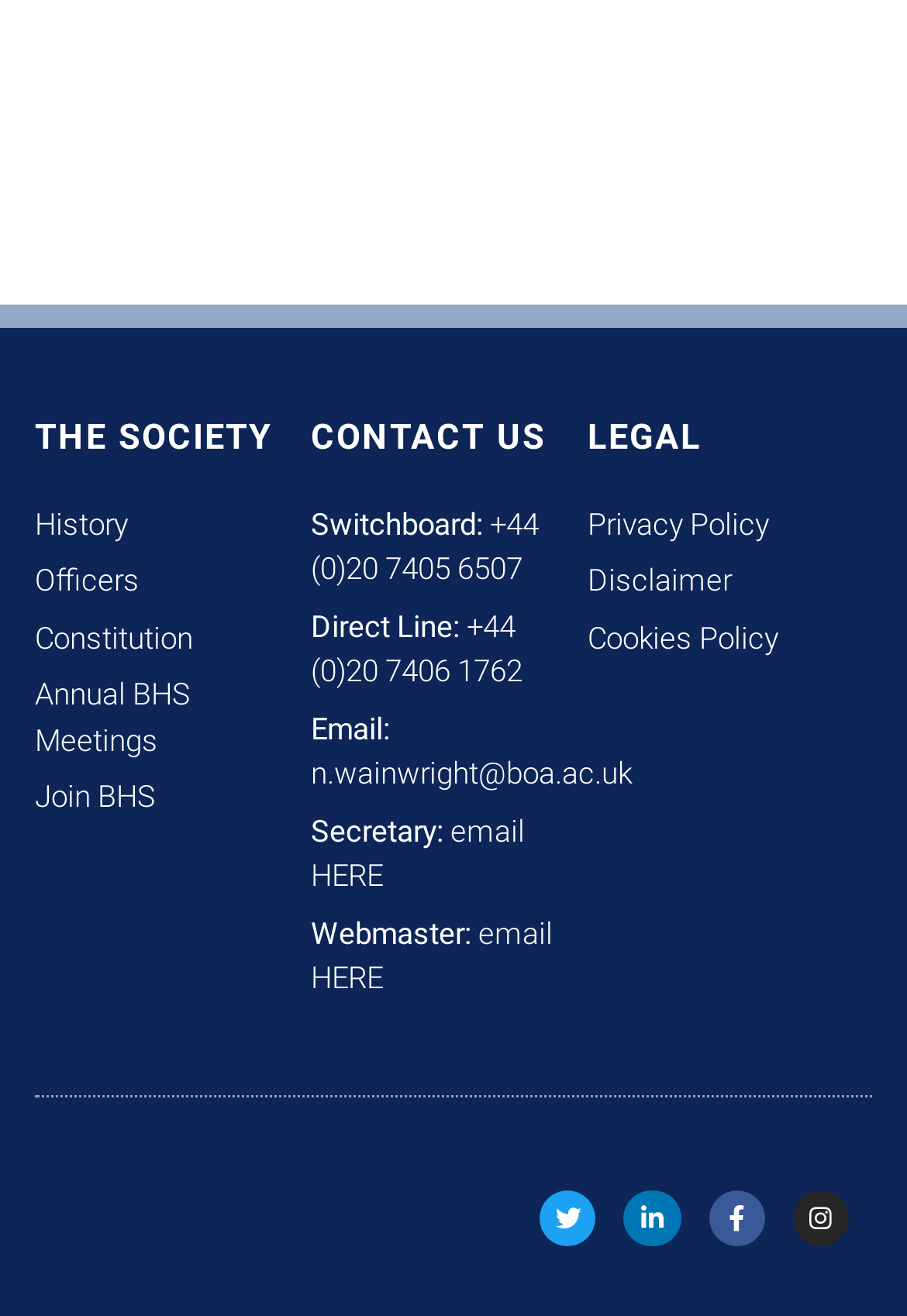Observe the image and answer the following question in detail: How many social media links are there?

I counted the social media links at the bottom of the page, which are Twitter, Linkedin-in, Facebook-f, and Instagram. There are 4 social media links in total.